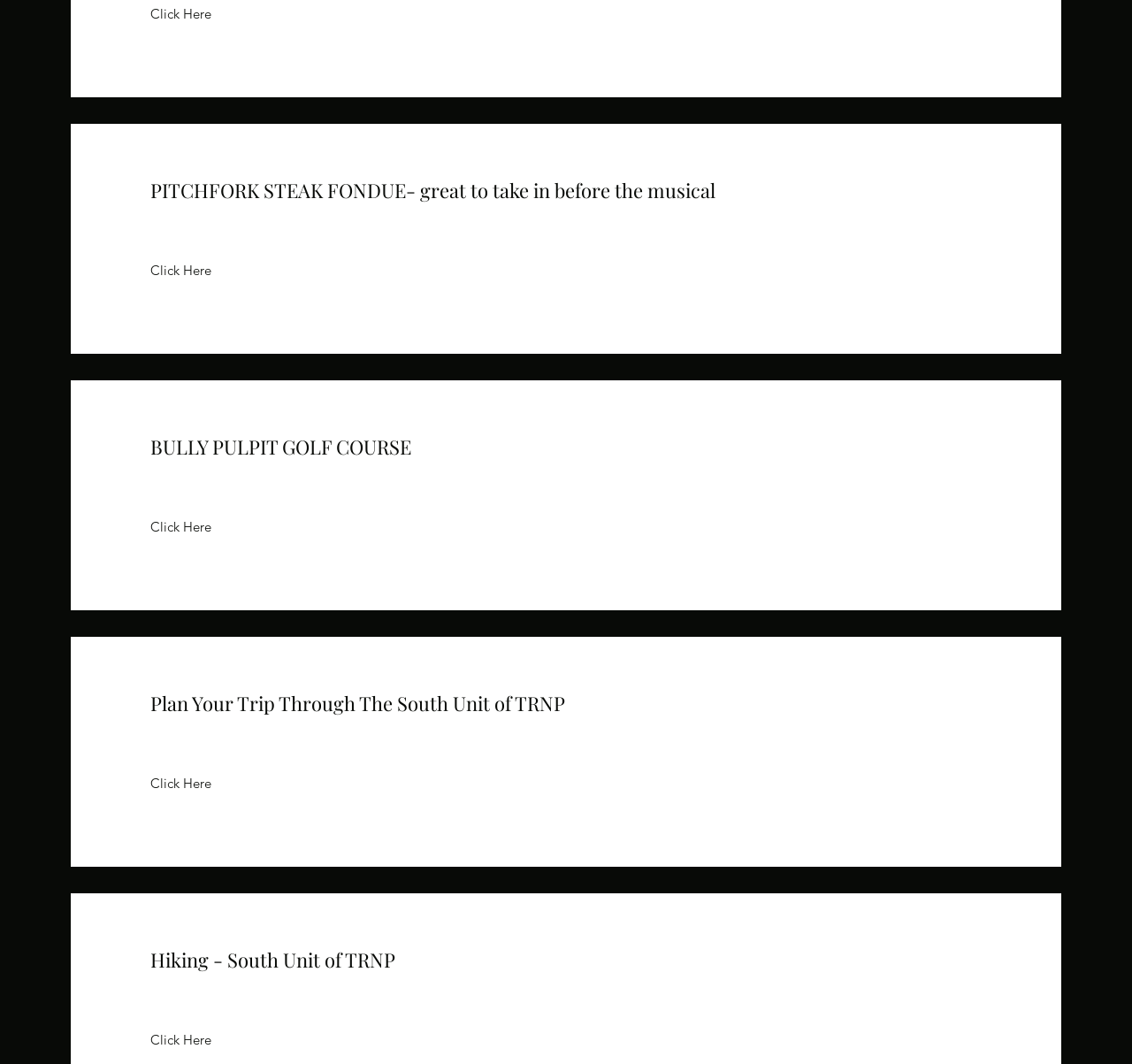Find the bounding box coordinates corresponding to the UI element with the description: "Click Here". The coordinates should be formatted as [left, top, right, bottom], with values as floats between 0 and 1.

[0.133, 0.965, 0.186, 0.99]